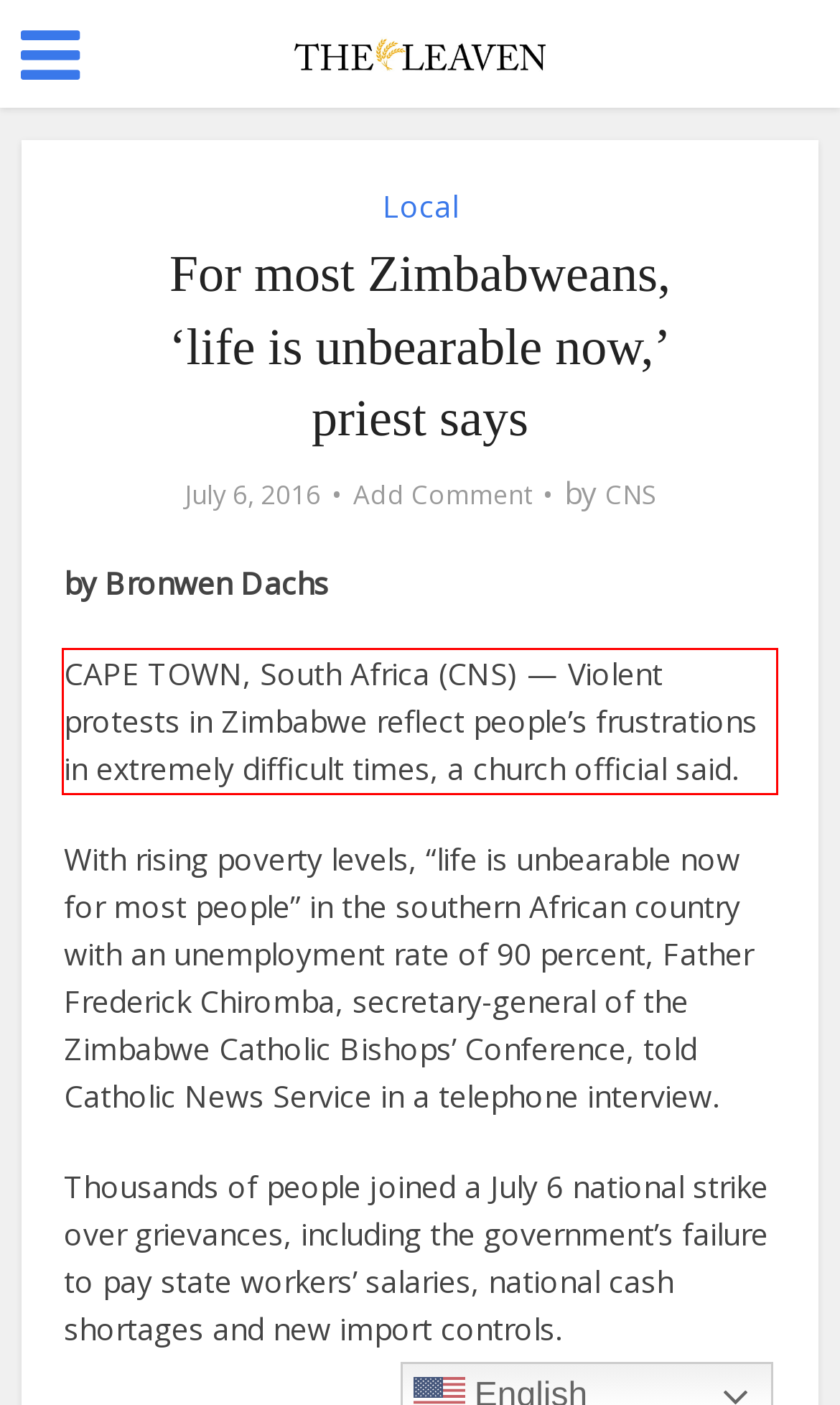Using the provided webpage screenshot, recognize the text content in the area marked by the red bounding box.

CAPE TOWN, South Africa (CNS) — Violent protests in Zimbabwe reflect people’s frustrations in extremely difficult times, a church official said.